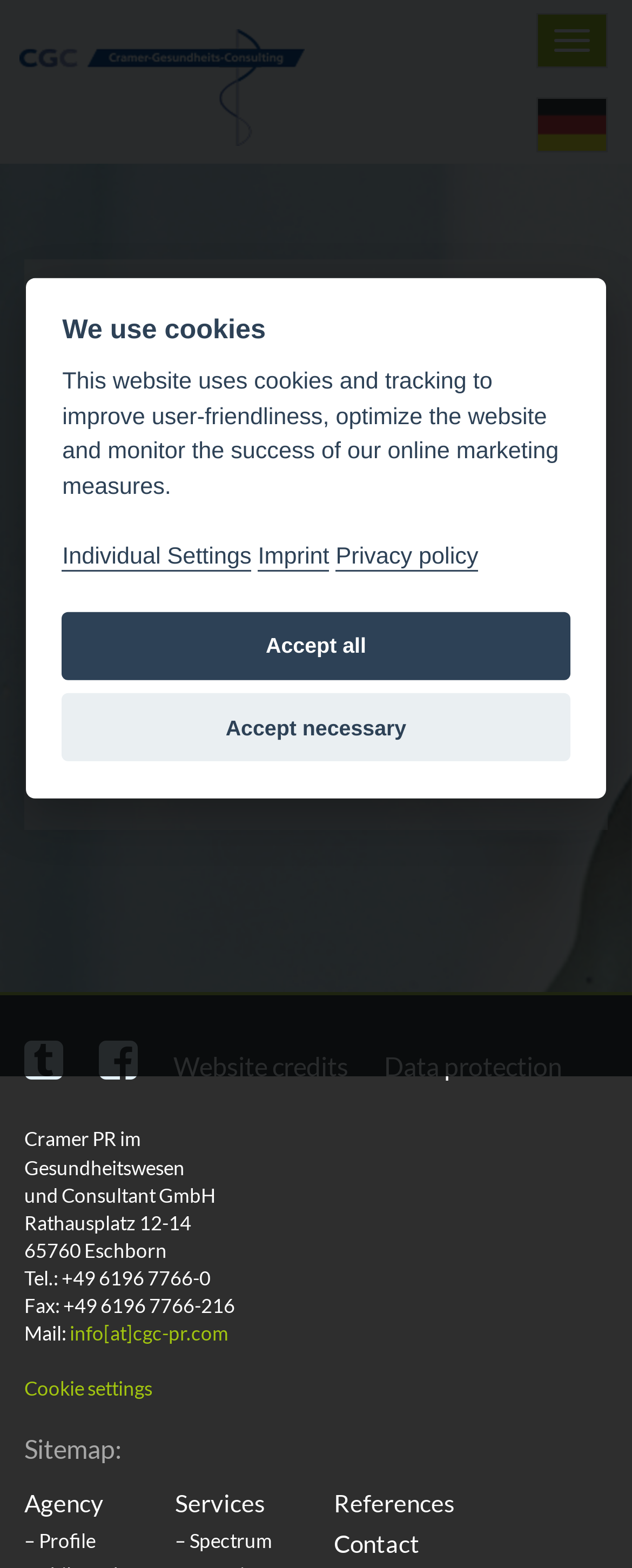Offer a comprehensive description of the webpage’s content and structure.

The webpage is about Milestones of CGC Cramer-Gesundheits-Consulting GmbH. At the top, there is a navigation toggle button on the right side, and a link to the company's homepage on the left side. Below the navigation toggle button, there is a language selection option with a German flag icon.

The main content area is divided into two sections. On the left side, there is a timeline of milestones, starting from 1992, when the company was founded. Each milestone is represented by a heading and a brief description.

On the right side, there is a section with the company's contact information, including address, phone number, fax number, and email address. Below the contact information, there are links to the company's sitemap, profile, services, references, and contact page.

At the bottom of the page, there is a dialog box with a heading "We use cookies" that explains the website's cookie policy. The dialog box has links to individual settings, imprint, and privacy policy, as well as buttons to accept all or necessary cookies.

There are several social media links and a website credits link at the bottom of the page. Overall, the webpage provides an overview of the company's history and contact information, as well as access to other important pages on the website.